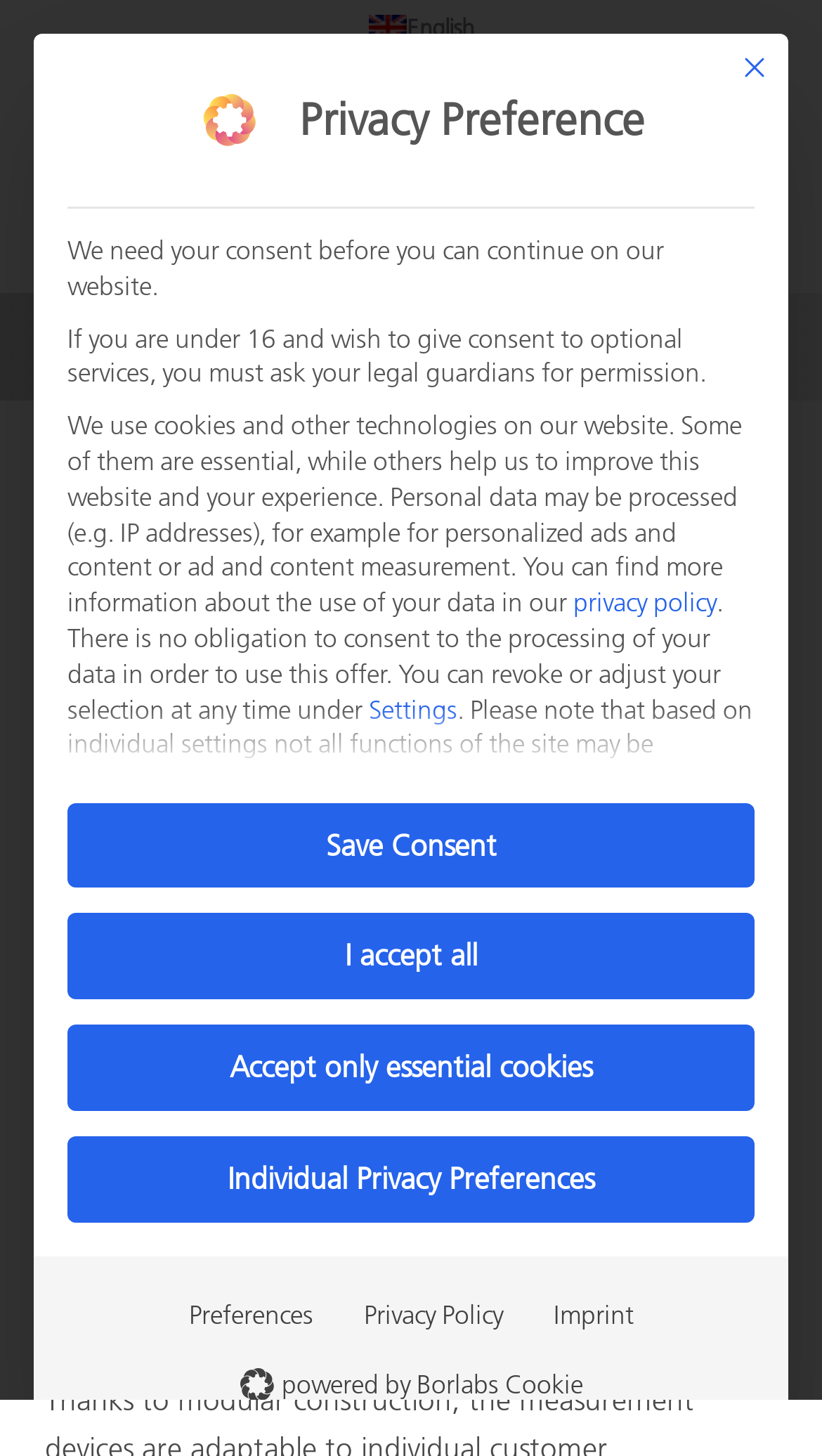Identify the bounding box coordinates of the specific part of the webpage to click to complete this instruction: "Click the Settings button".

[0.449, 0.476, 0.556, 0.497]